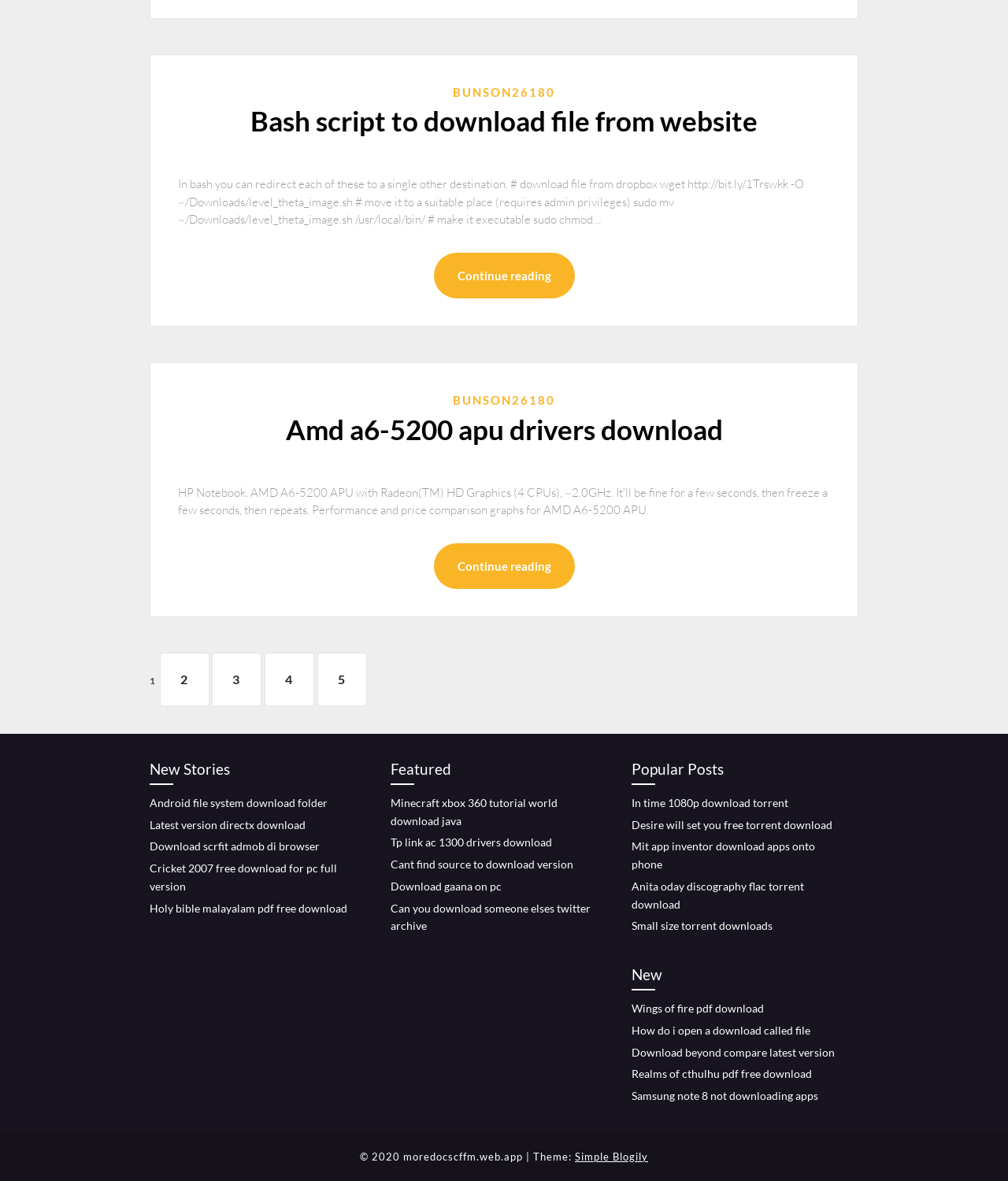Could you specify the bounding box coordinates for the clickable section to complete the following instruction: "Click on 'Bash script to download file from website'"?

[0.248, 0.088, 0.752, 0.116]